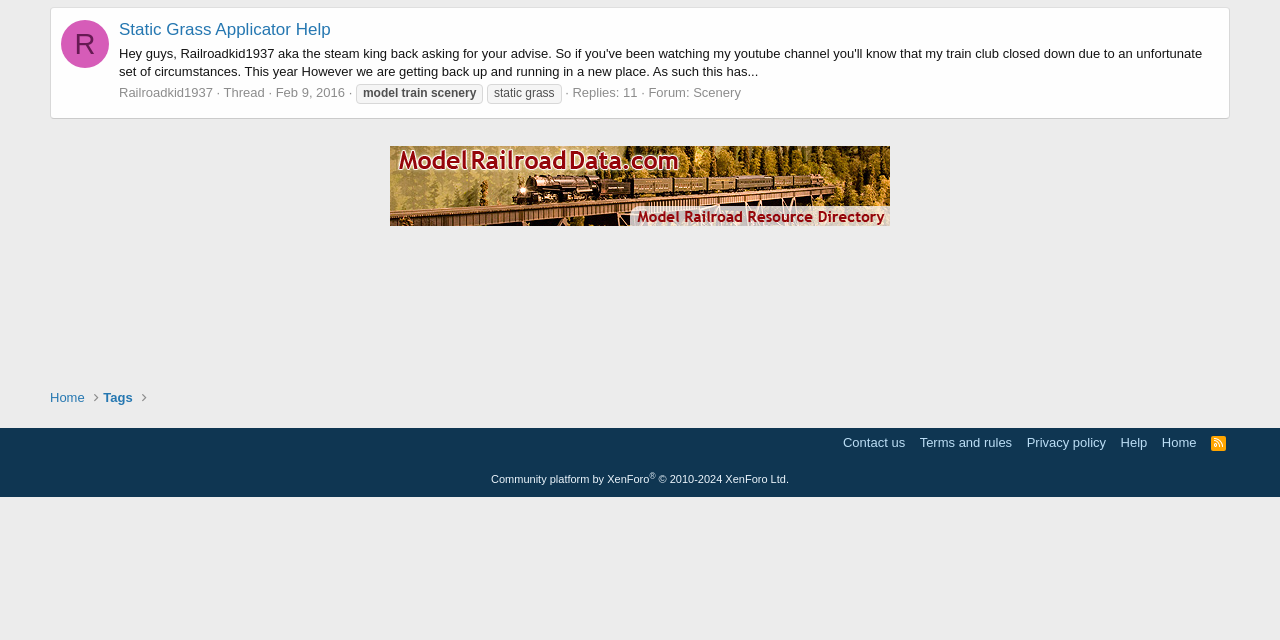Given the element description: "Life at IS", predict the bounding box coordinates of the UI element it refers to, using four float numbers between 0 and 1, i.e., [left, top, right, bottom].

None